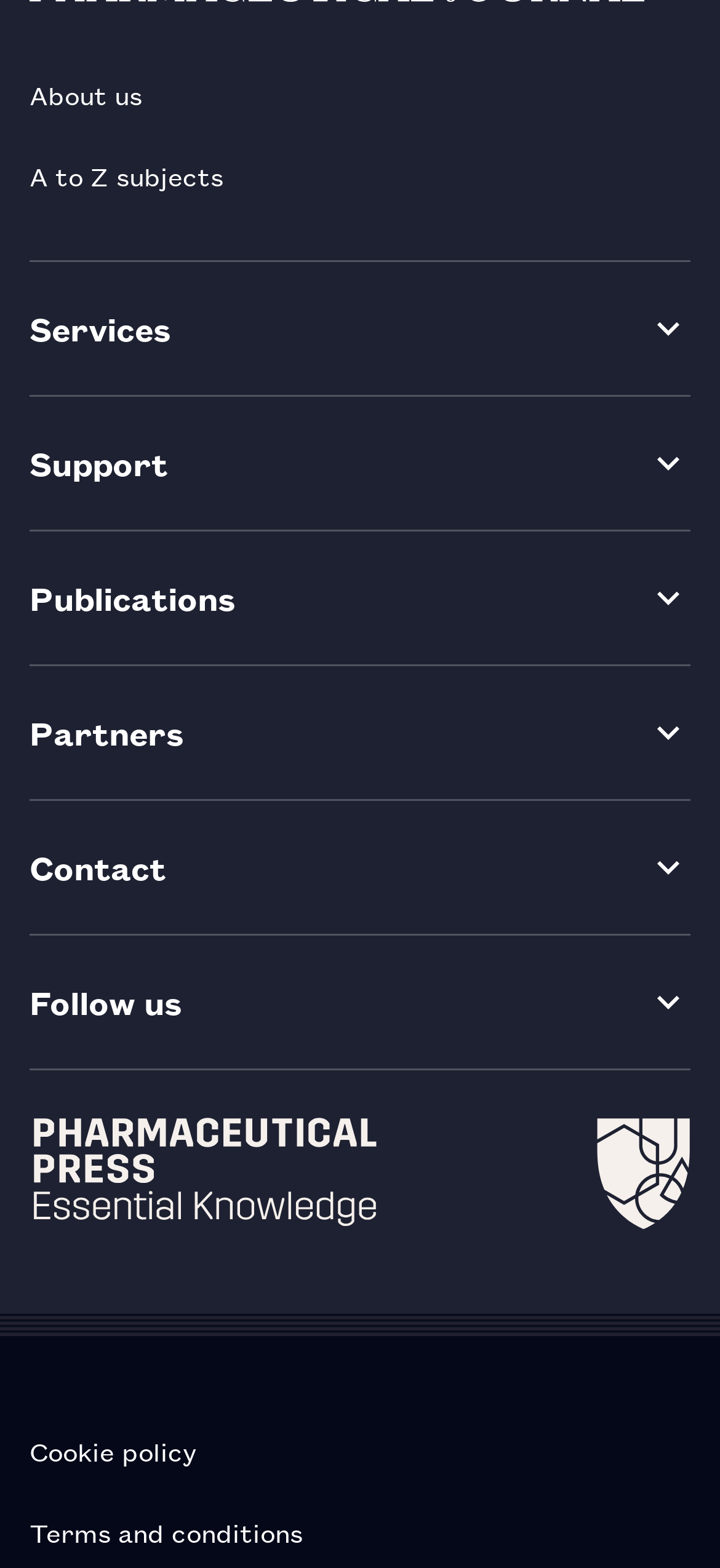Identify the bounding box coordinates of the area you need to click to perform the following instruction: "Open A to Z subjects".

[0.041, 0.086, 0.959, 0.137]